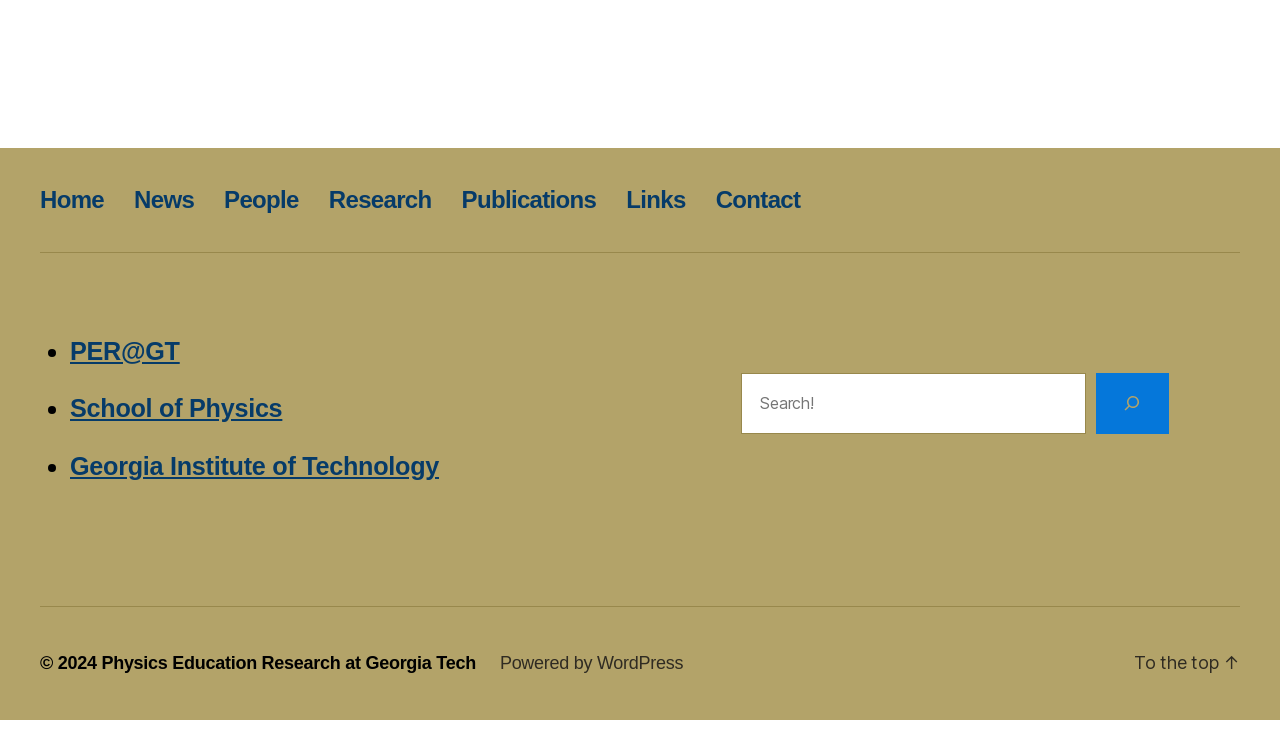Please determine the bounding box coordinates of the area that needs to be clicked to complete this task: 'search for something'. The coordinates must be four float numbers between 0 and 1, formatted as [left, top, right, bottom].

[0.579, 0.534, 0.848, 0.617]